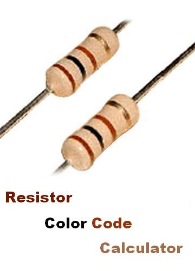What is the emphasis of the design?
Based on the screenshot, answer the question with a single word or phrase.

Clarity and utility